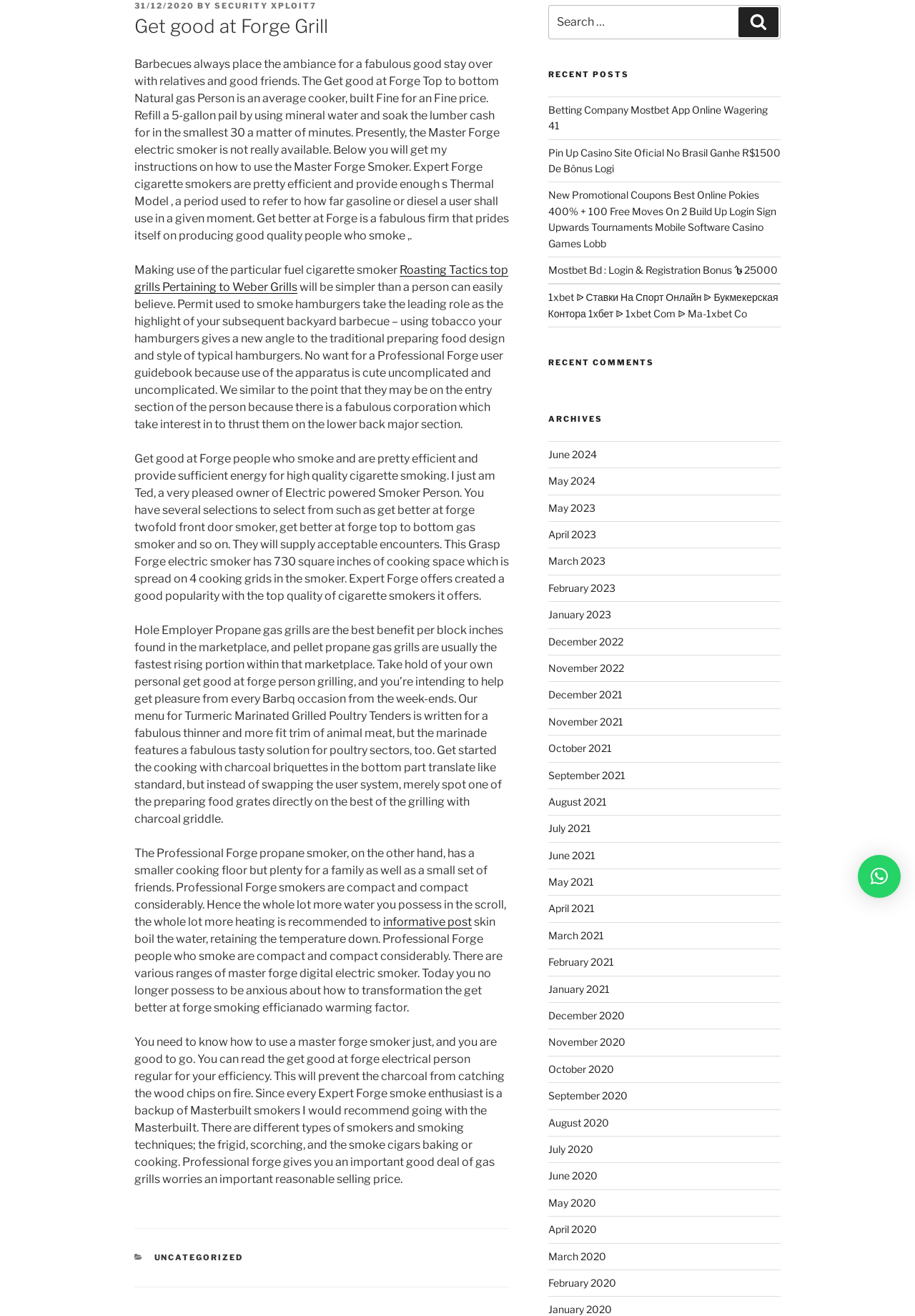What is the purpose of soaking lumber chips in water?
From the screenshot, provide a brief answer in one word or phrase.

To prevent fire